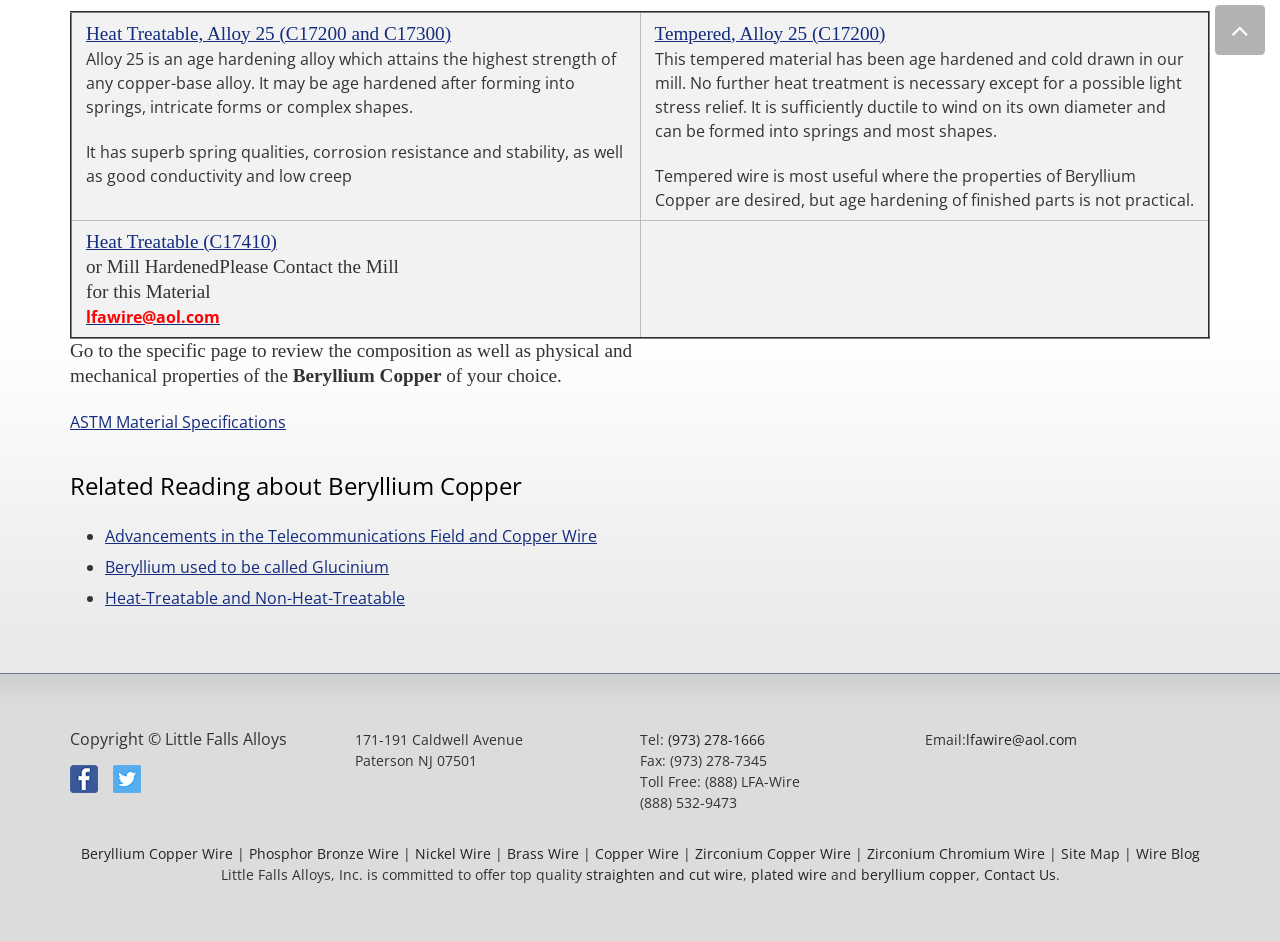Identify the bounding box of the UI element that matches this description: "Contact Us".

[0.768, 0.919, 0.825, 0.939]